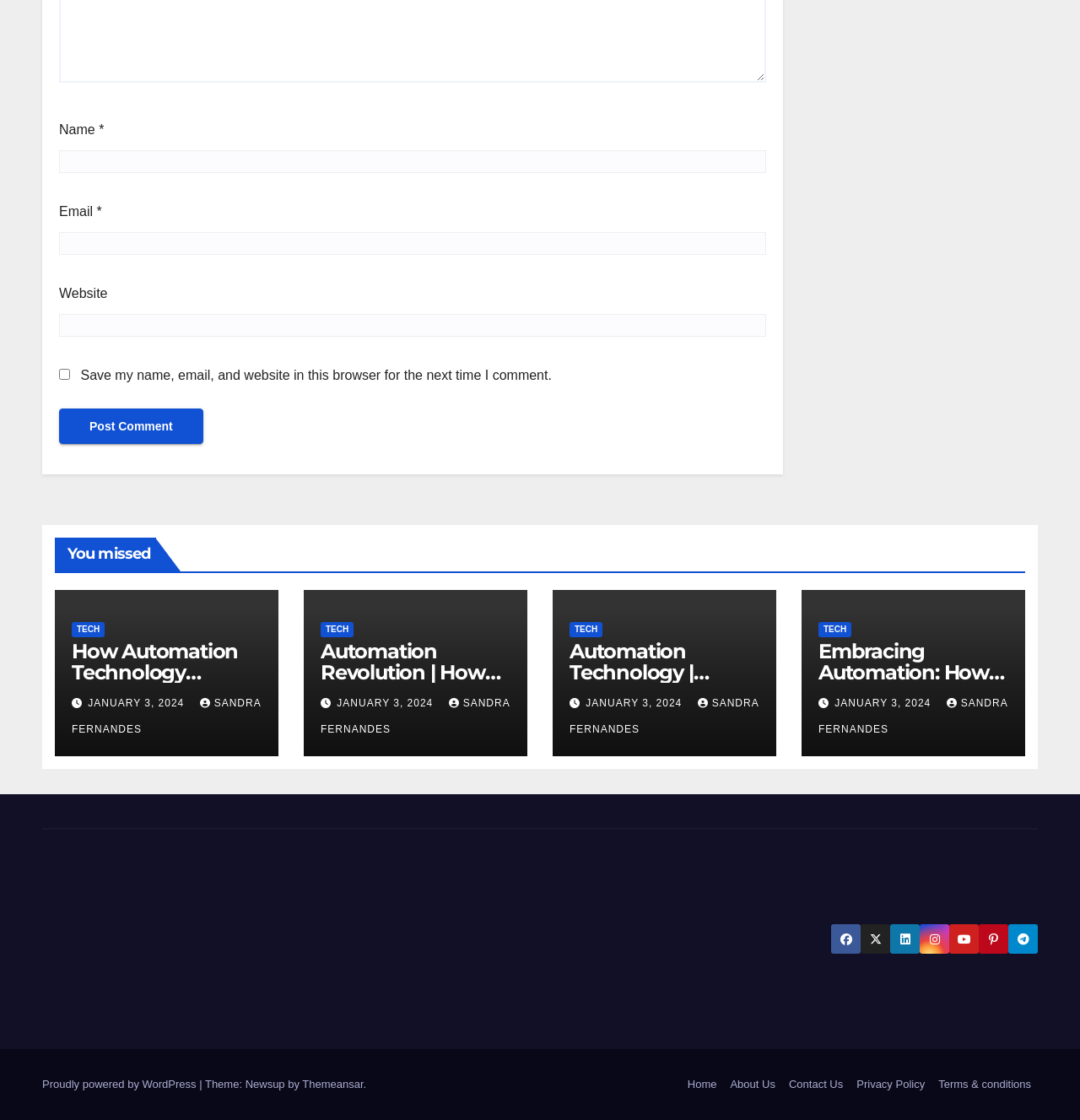Locate the bounding box coordinates of the area where you should click to accomplish the instruction: "Click the 'Post Comment' button".

[0.055, 0.365, 0.188, 0.396]